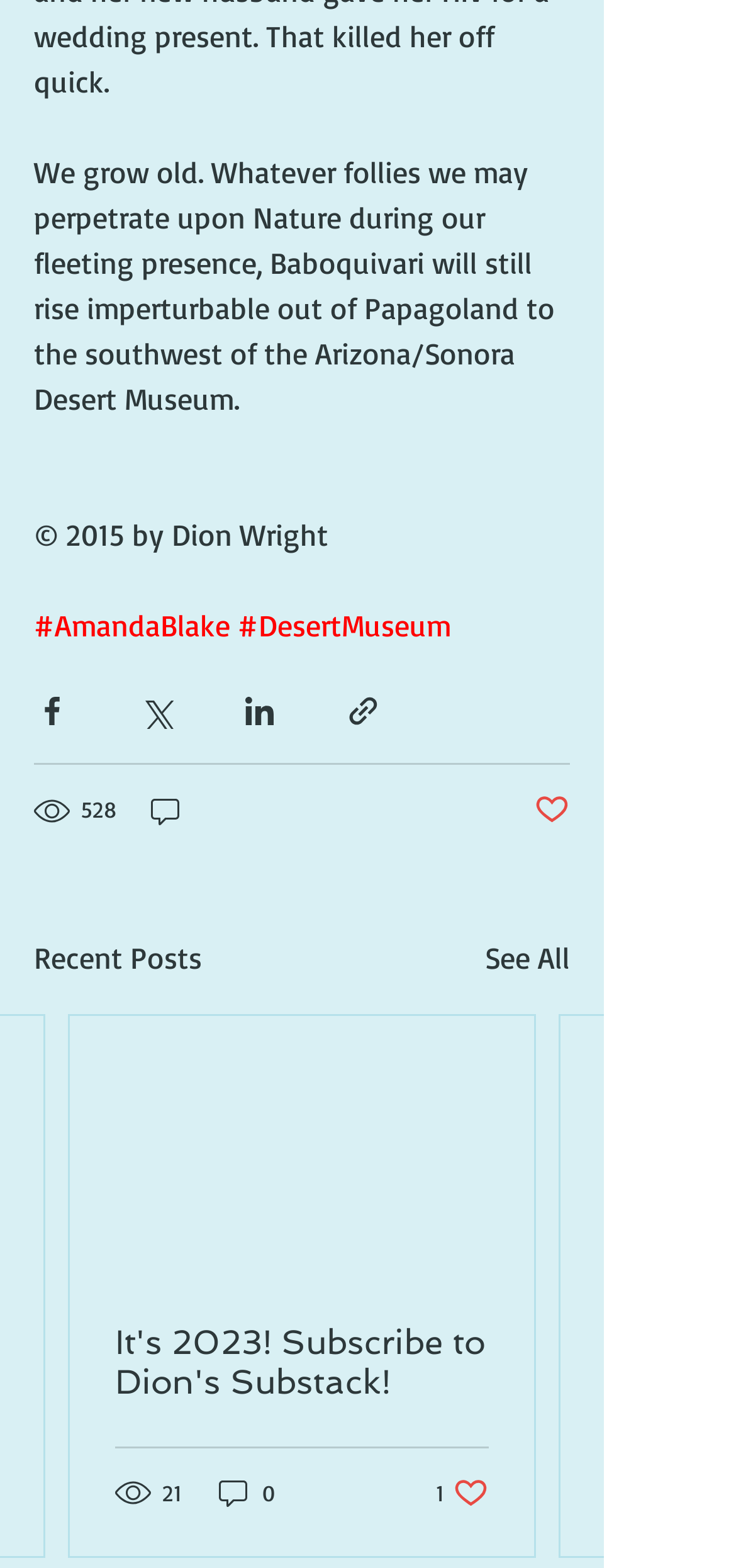How many views does the first post have?
Kindly offer a comprehensive and detailed response to the question.

The view count is displayed below the first post, which says '528 views'.